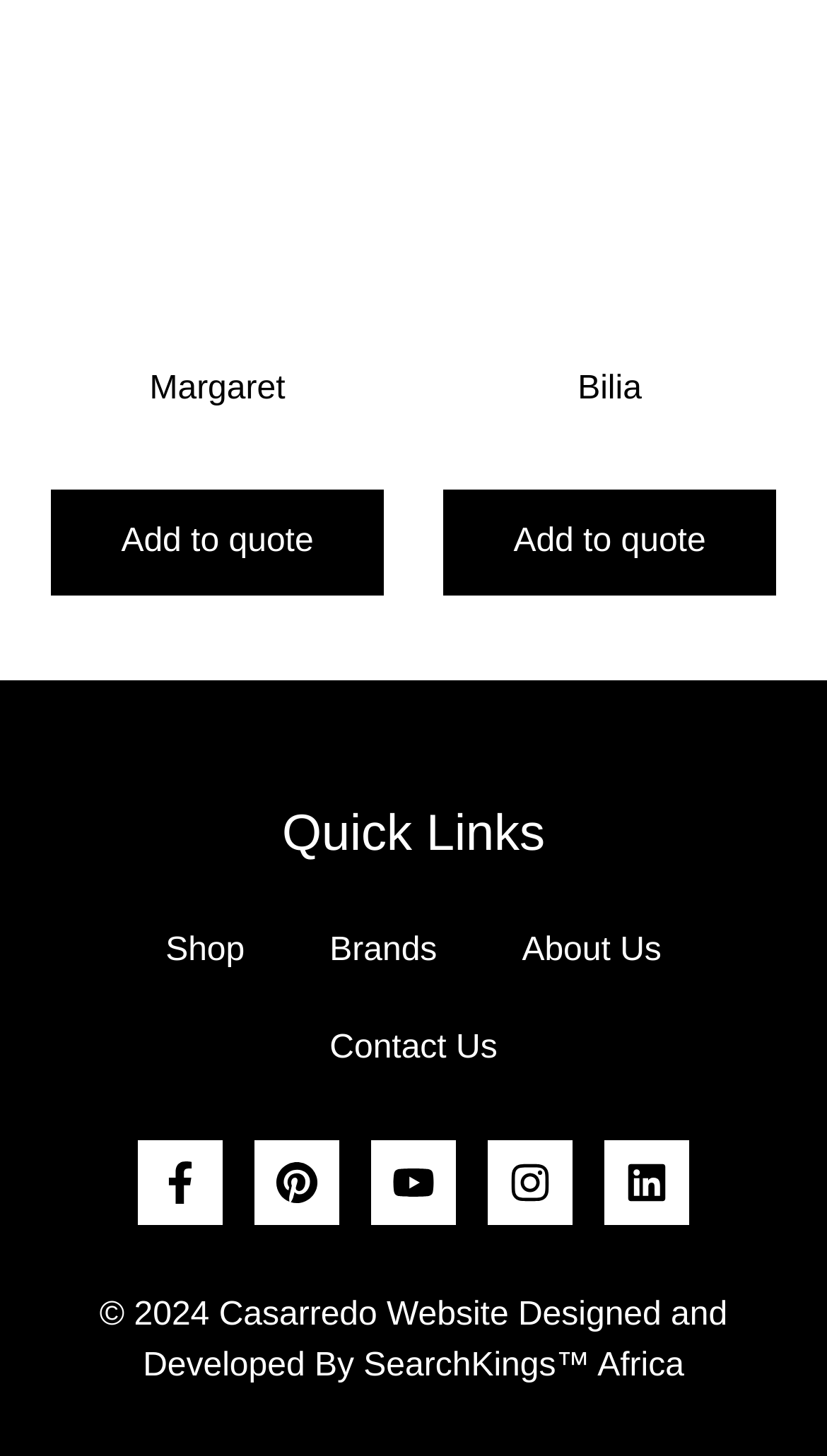Find the bounding box coordinates for the element described here: "About Us".

[0.58, 0.62, 0.851, 0.687]